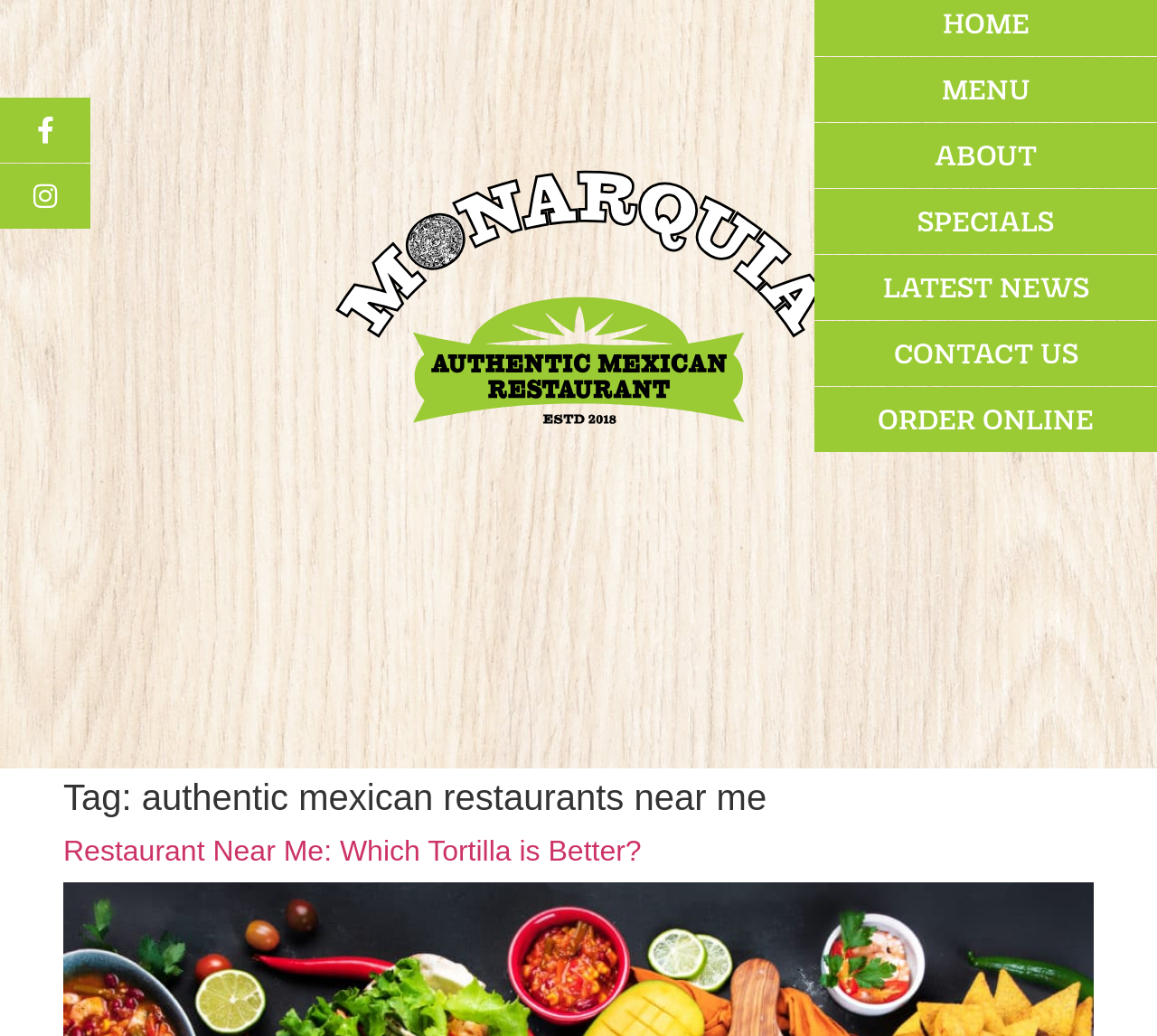Provide the bounding box coordinates for the area that should be clicked to complete the instruction: "view the menu".

[0.704, 0.055, 1.0, 0.118]